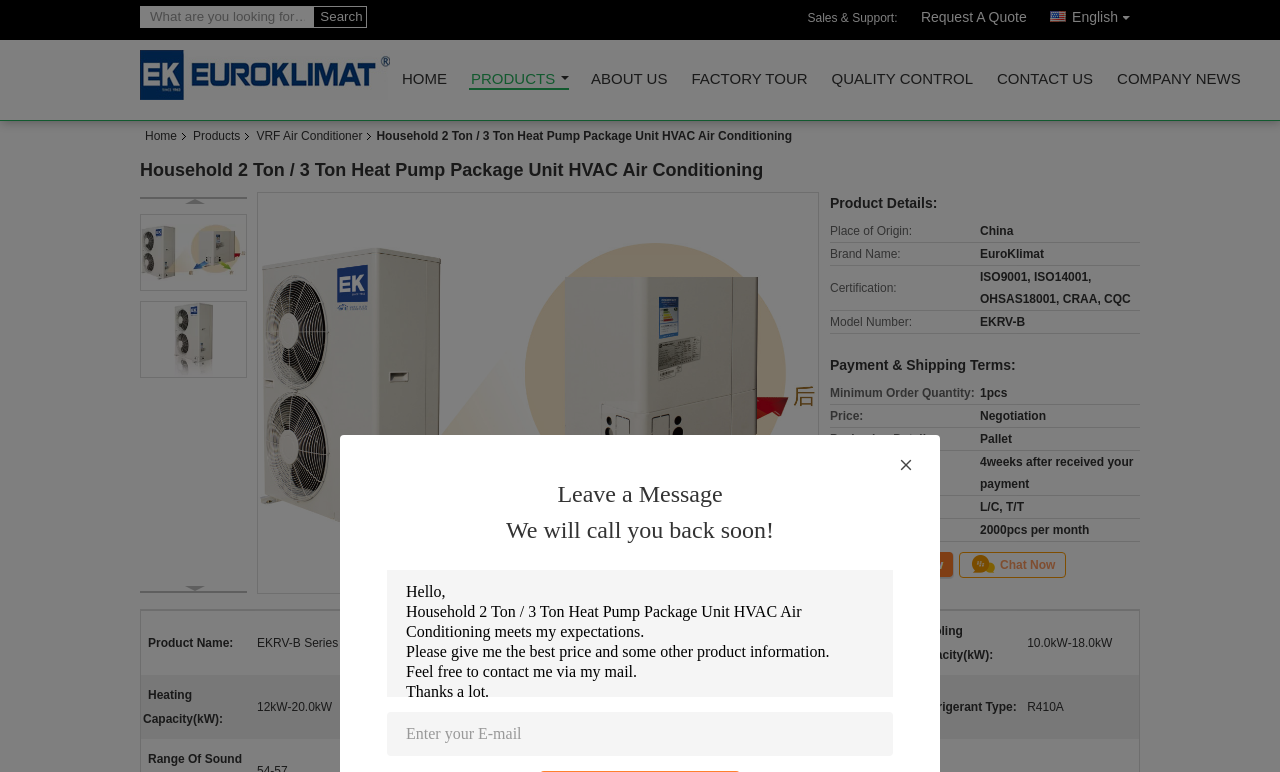Determine the bounding box coordinates of the area to click in order to meet this instruction: "Contact now".

[0.648, 0.715, 0.745, 0.751]